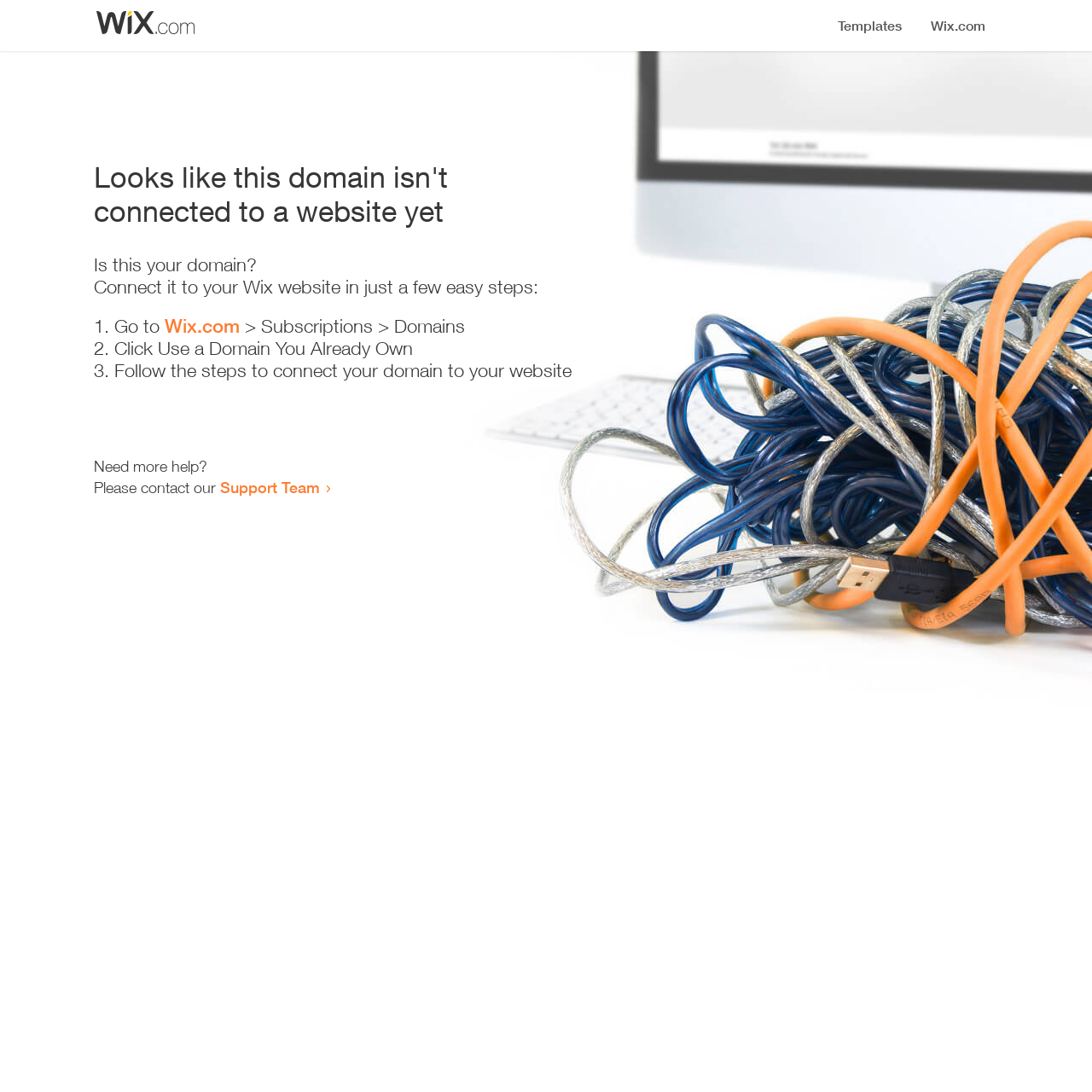Where can I get more help?
Give a single word or phrase answer based on the content of the image.

Support Team